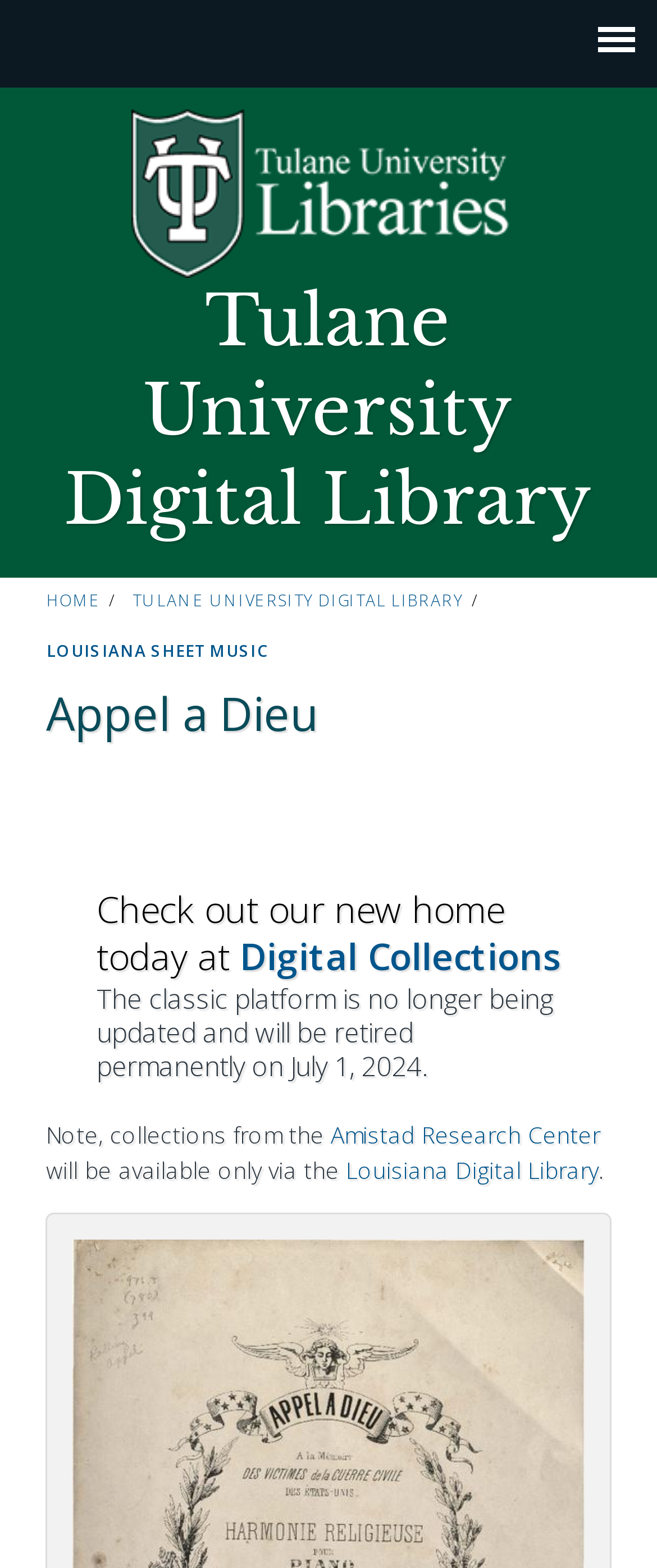Locate the bounding box coordinates of the element to click to perform the following action: 'Visit Digital Collections'. The coordinates should be given as four float values between 0 and 1, in the form of [left, top, right, bottom].

[0.365, 0.594, 0.852, 0.626]